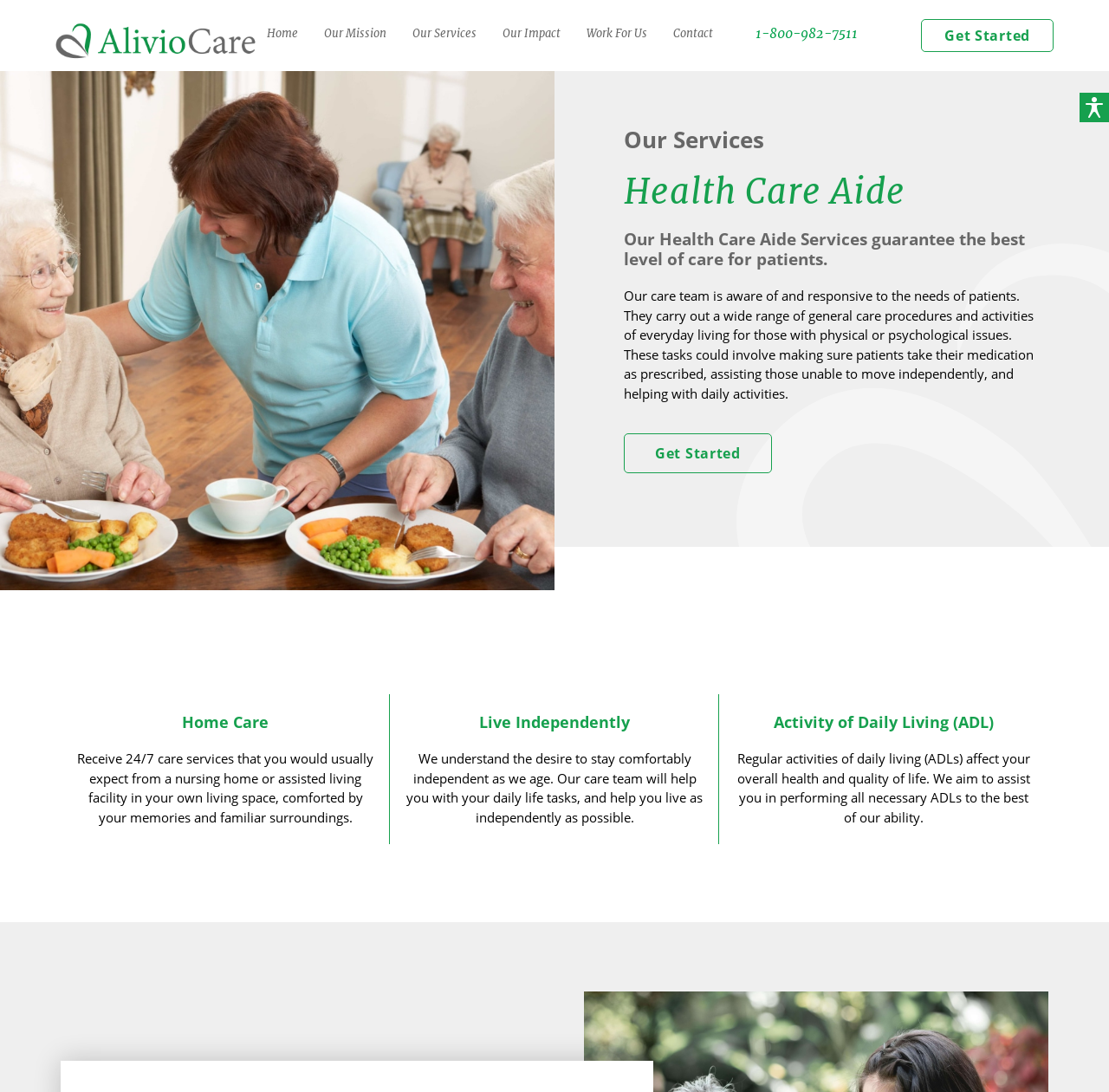Respond with a single word or phrase to the following question: What are ADLs?

Activities of Daily Living